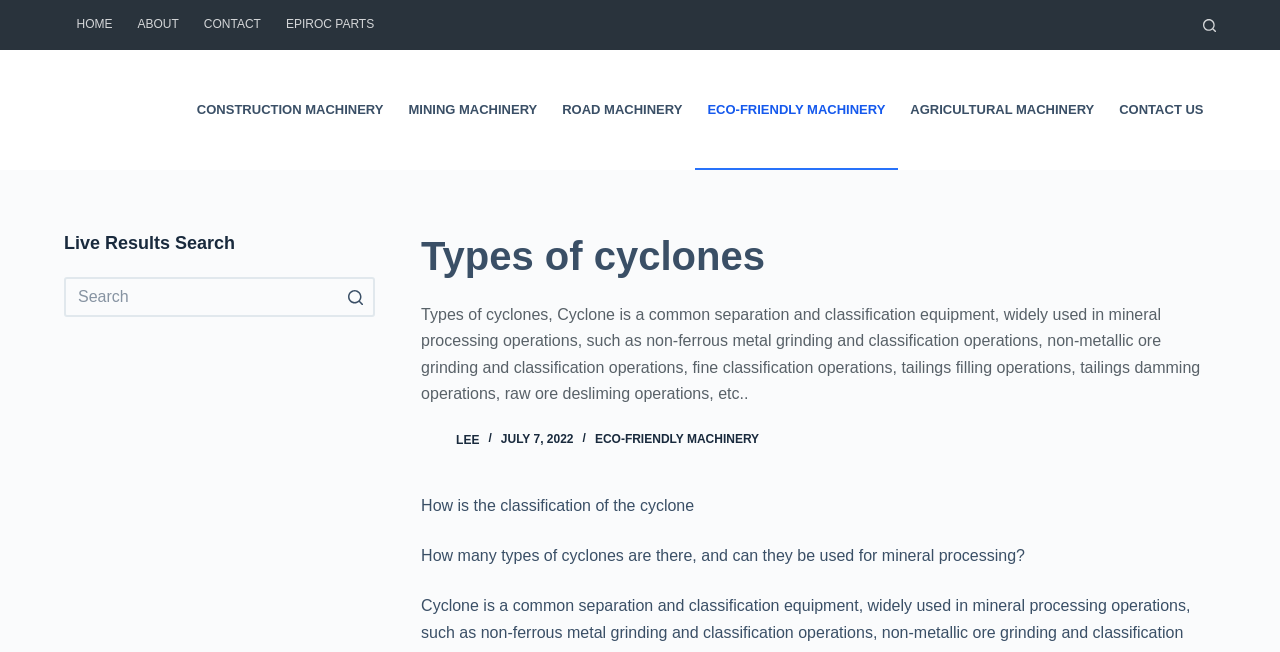What is the main topic of this webpage?
Please provide a detailed and thorough answer to the question.

Based on the webpage content, the main topic is about cyclones, which is a common separation and classification equipment used in mineral processing operations.